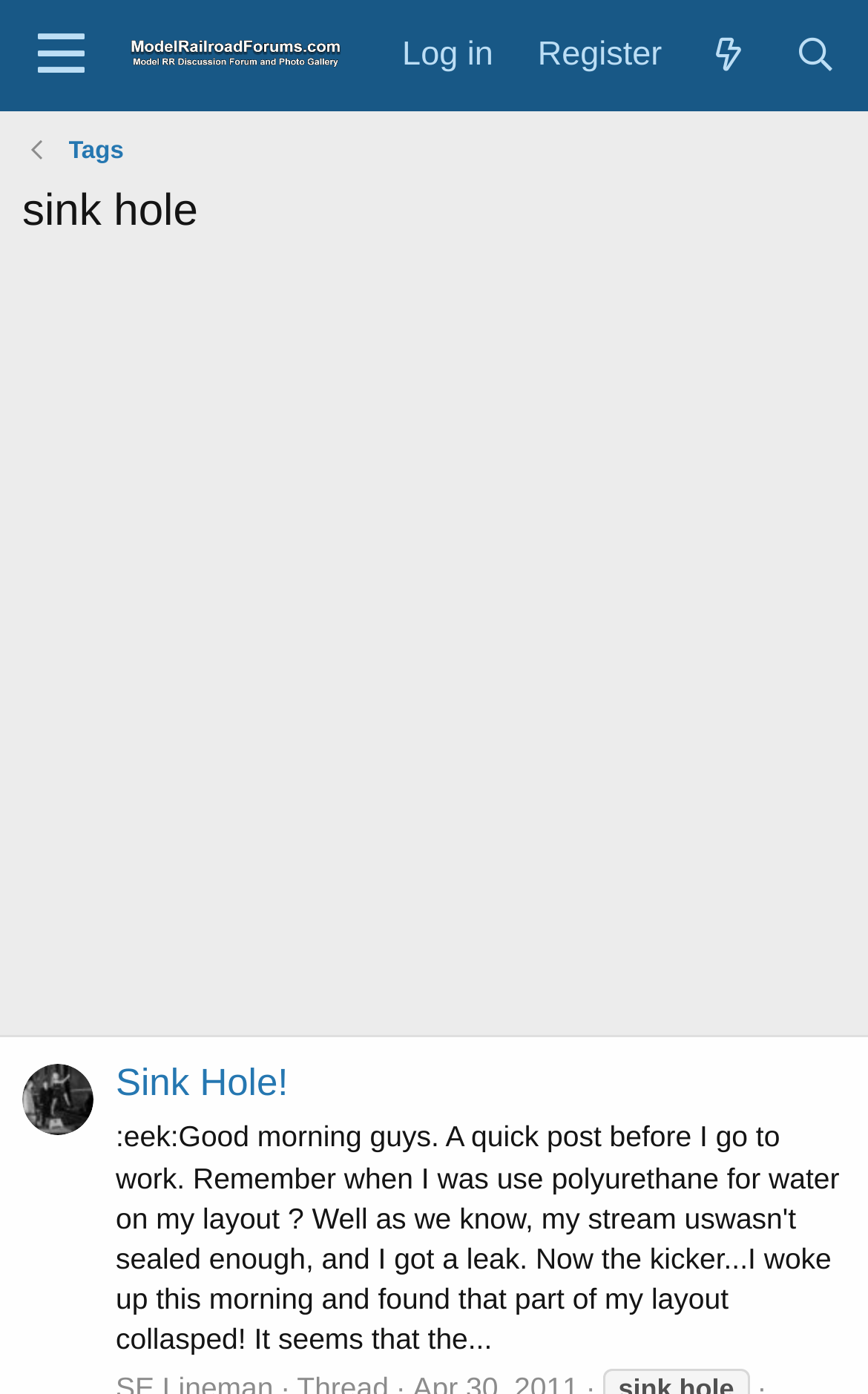Examine the screenshot and answer the question in as much detail as possible: What is the topic of the current page?

I found the answer by examining the heading element with the text 'sink hole' which is likely to be the topic of the current page.